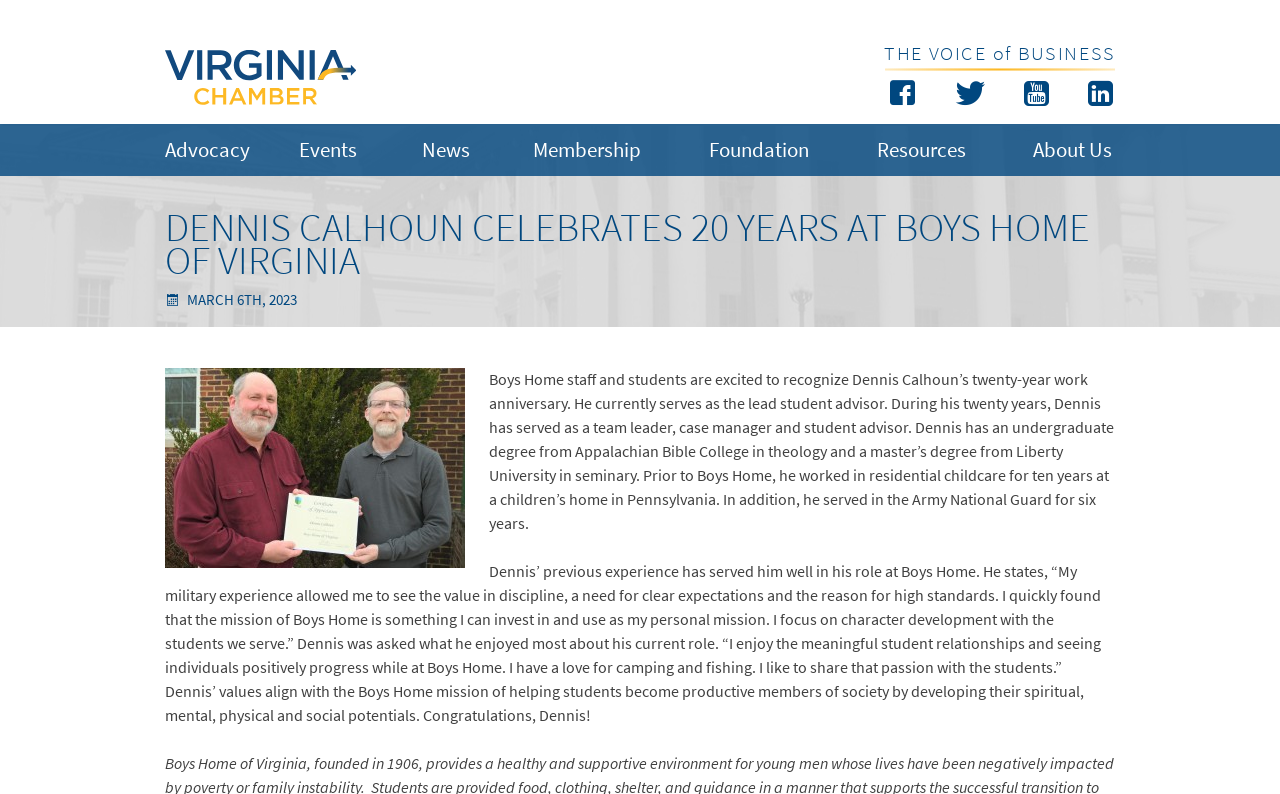What is the mission of Boys Home?
Utilize the image to construct a detailed and well-explained answer.

I found this answer by reading the text that describes Dennis Calhoun's values, which align with the Boys Home mission of helping students become productive members of society by developing their spiritual, mental, physical, and social potentials.